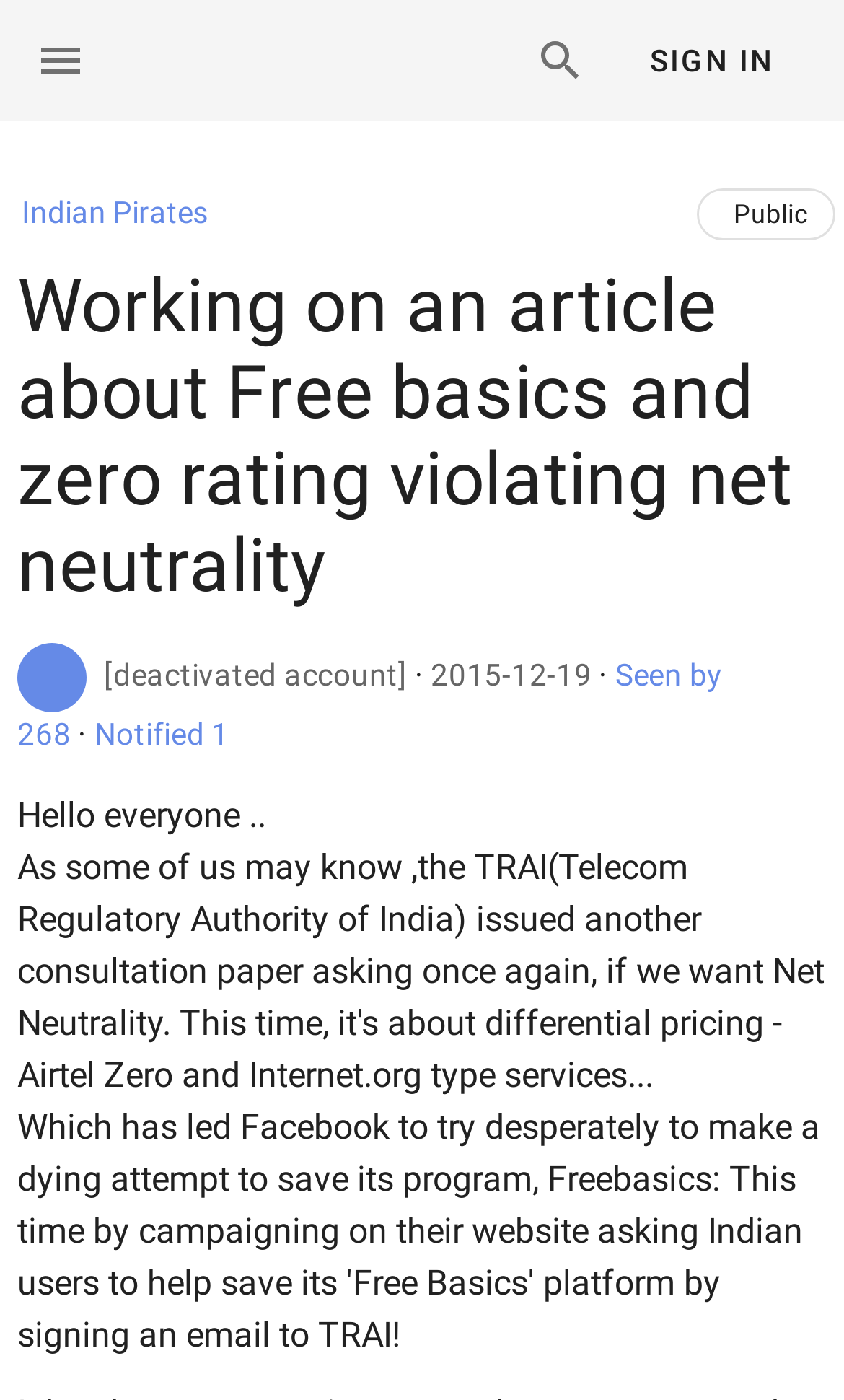Please find the bounding box coordinates for the clickable element needed to perform this instruction: "Sign in to the website".

[0.726, 0.015, 0.959, 0.071]